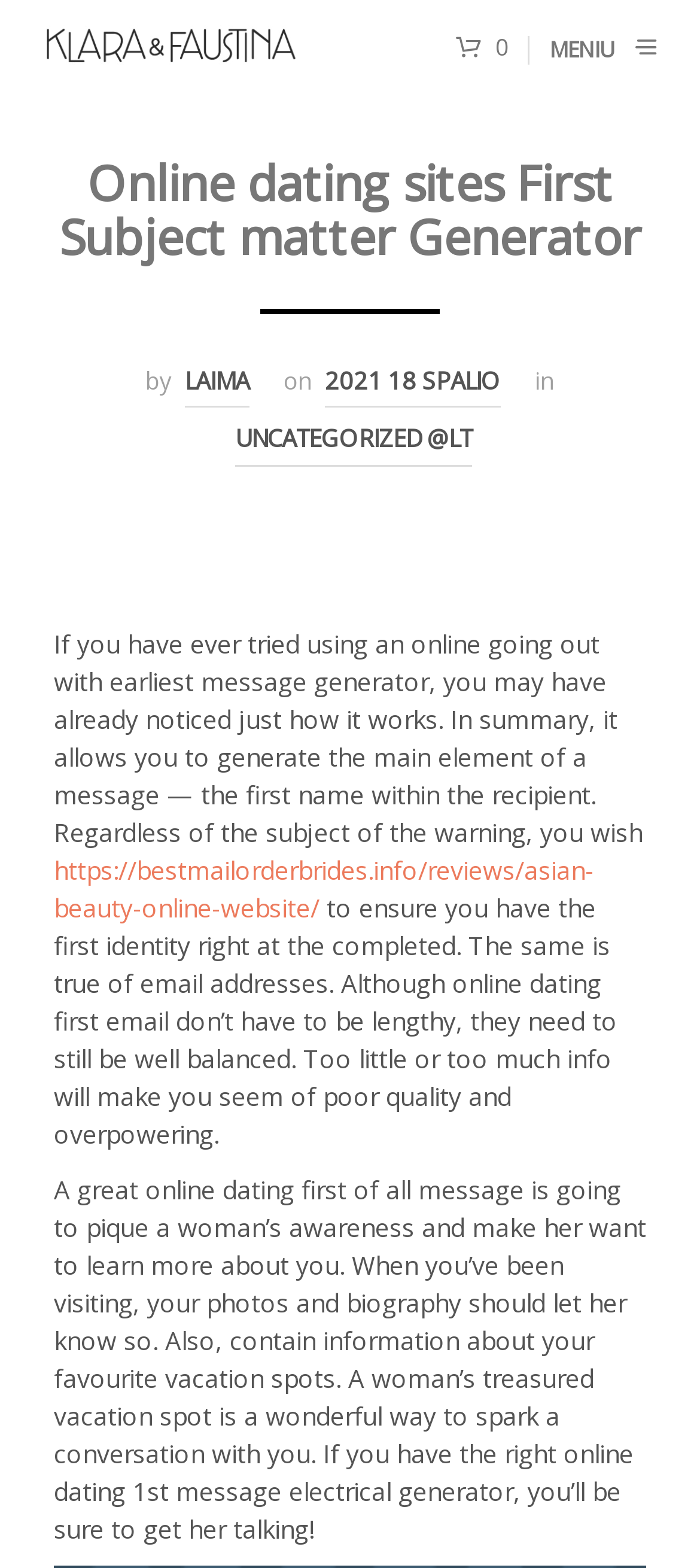Using the provided element description, identify the bounding box coordinates as (top-left x, top-left y, bottom-right x, bottom-right y). Ensure all values are between 0 and 1. Description: Ieškoti

[0.5, 0.785, 1.0, 0.844]